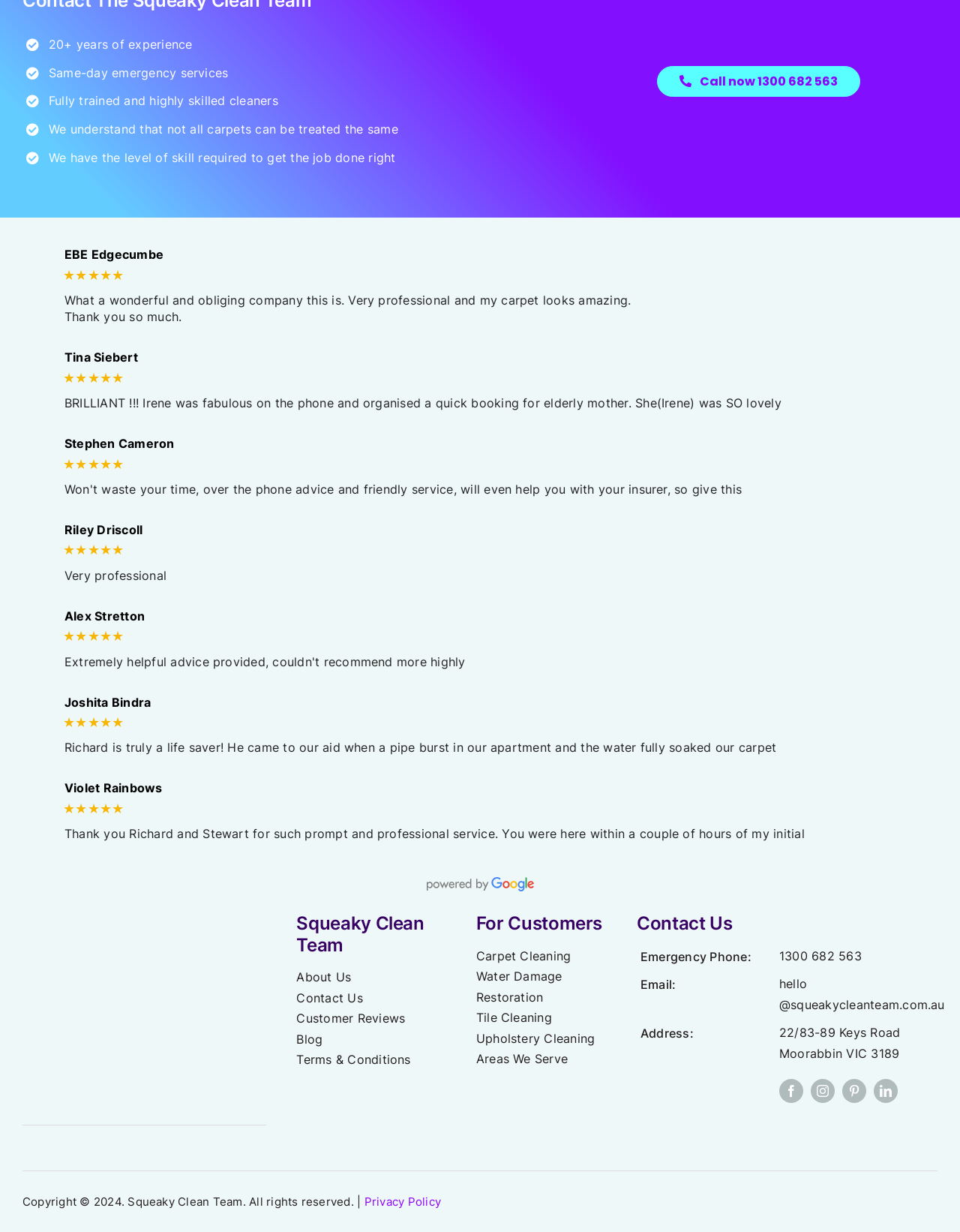Specify the bounding box coordinates of the element's area that should be clicked to execute the given instruction: "Learn about the company". The coordinates should be four float numbers between 0 and 1, i.e., [left, top, right, bottom].

[0.309, 0.787, 0.366, 0.799]